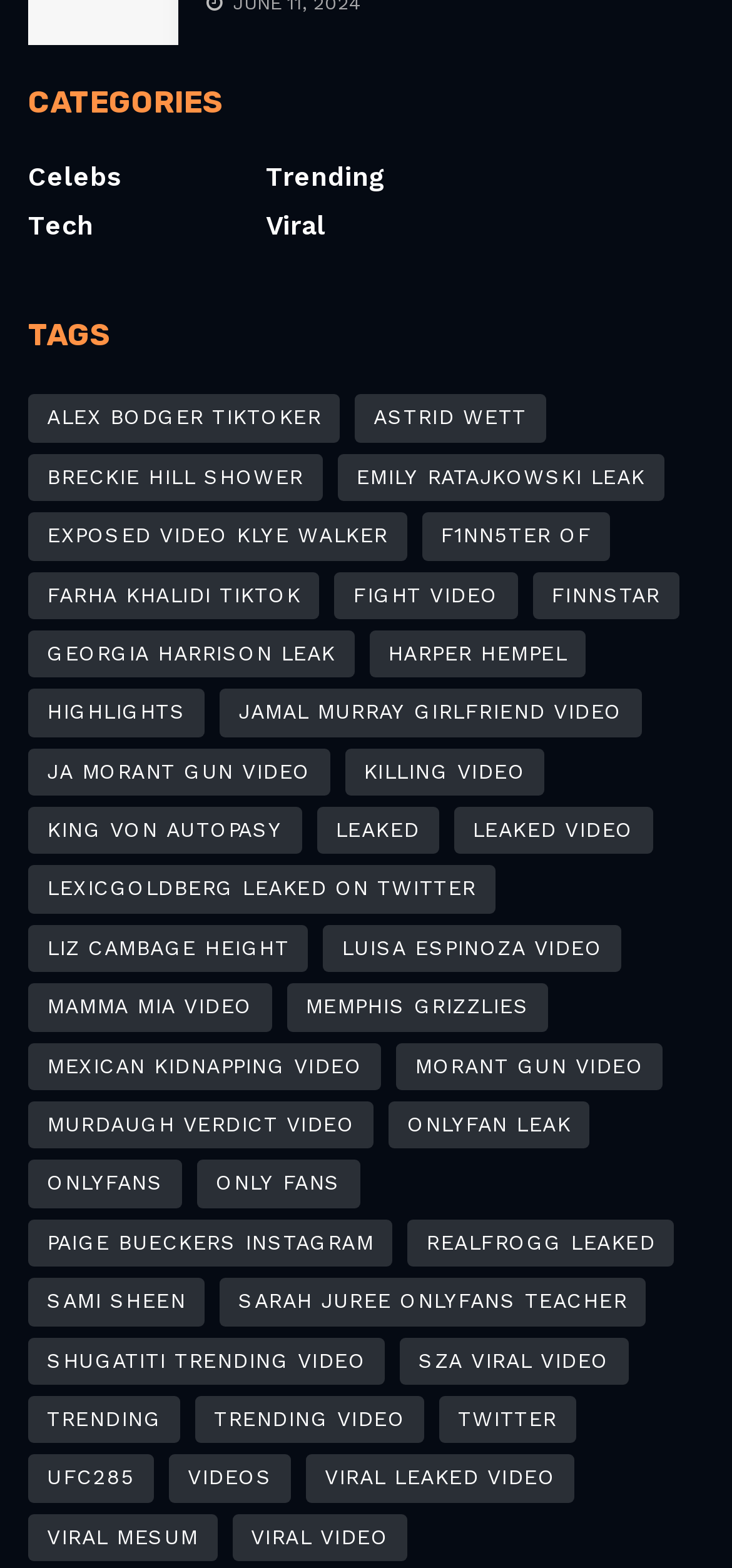Extract the bounding box coordinates of the UI element described: "leaked". Provide the coordinates in the format [left, top, right, bottom] with values ranging from 0 to 1.

[0.432, 0.515, 0.599, 0.545]